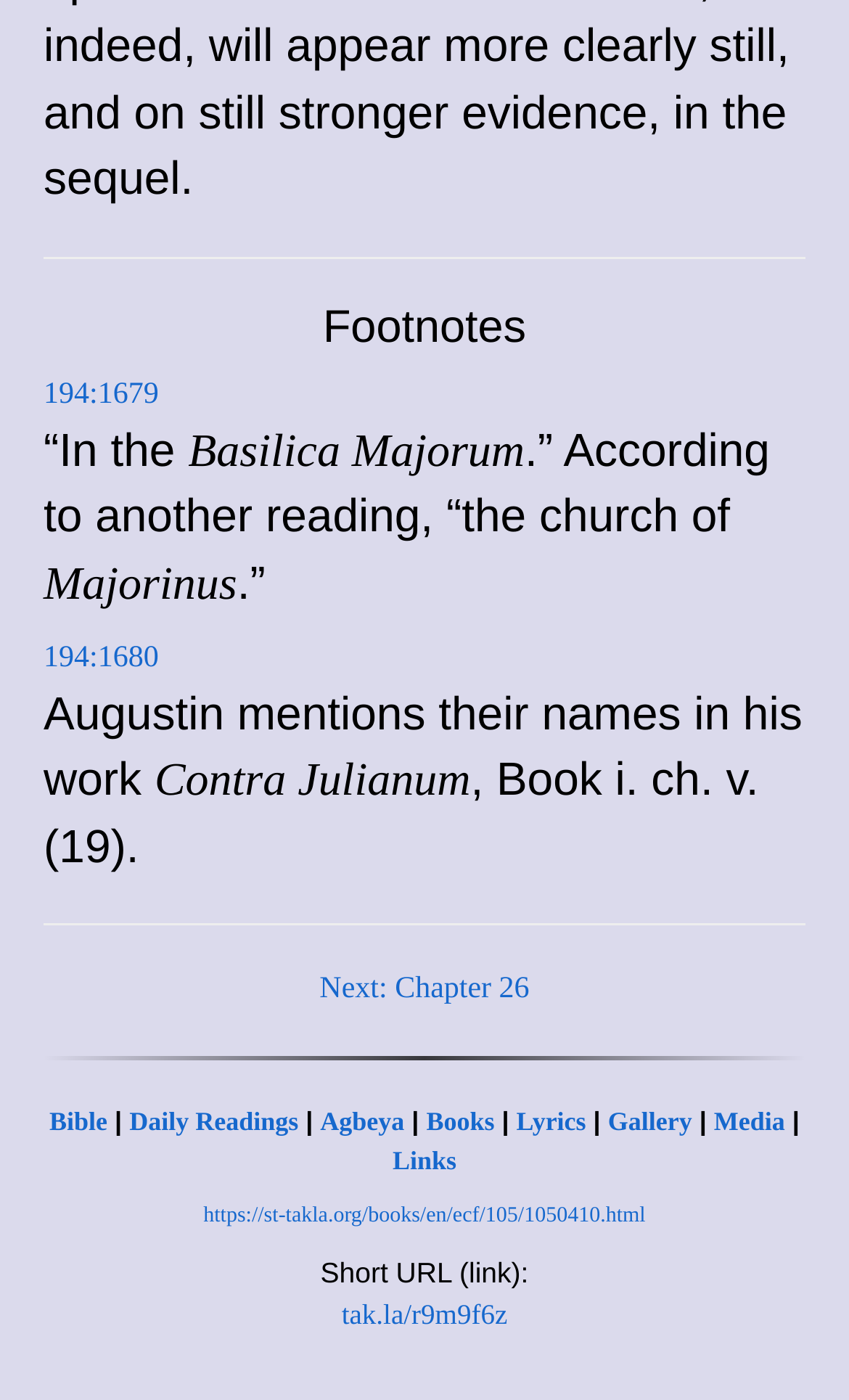Please identify the bounding box coordinates of the area that needs to be clicked to fulfill the following instruction: "Visit the 'Bible' page."

[0.058, 0.791, 0.127, 0.812]